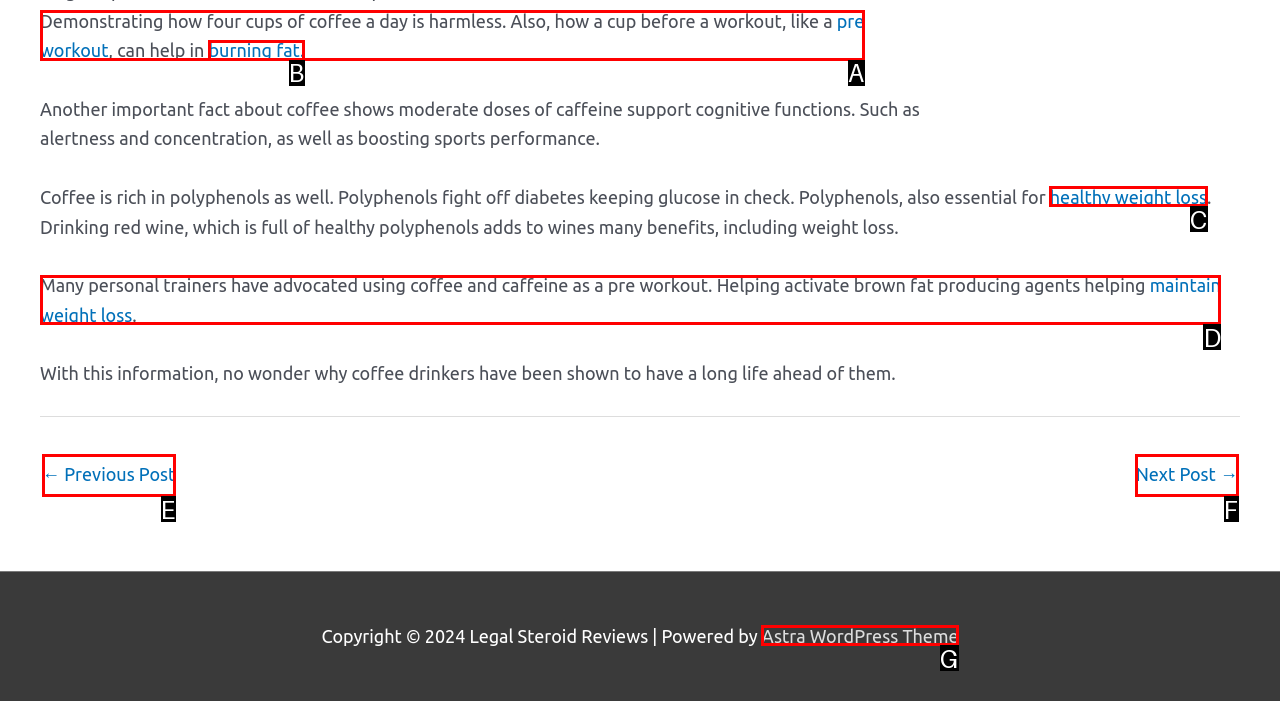Determine which HTML element matches the given description: Astra WordPress Theme. Provide the corresponding option's letter directly.

G